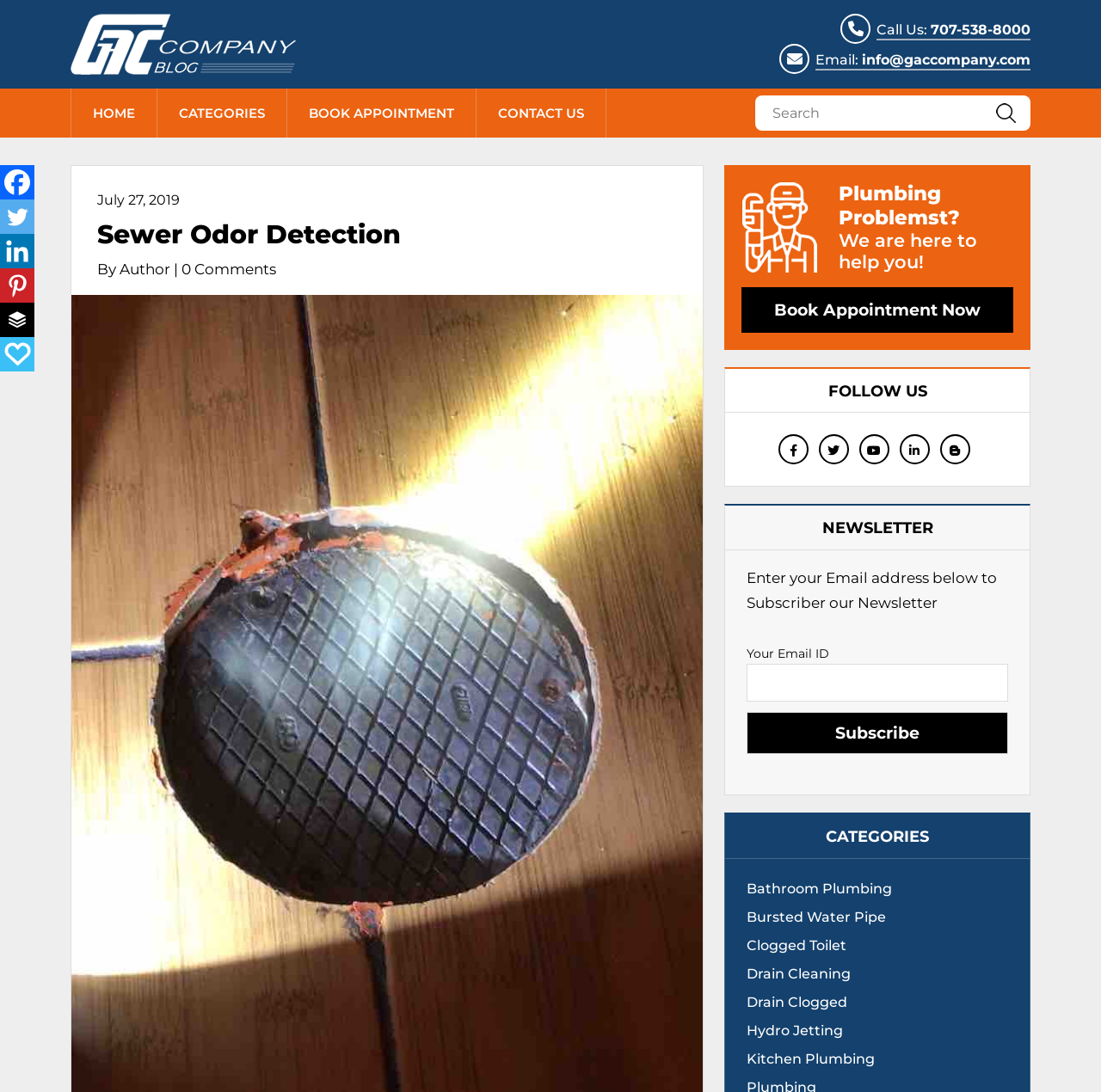What is the company's phone number?
Please elaborate on the answer to the question with detailed information.

I found the company's phone number by looking at the top right corner of the webpage, where it says 'Call Us:' followed by the phone number '707-538-8000'.